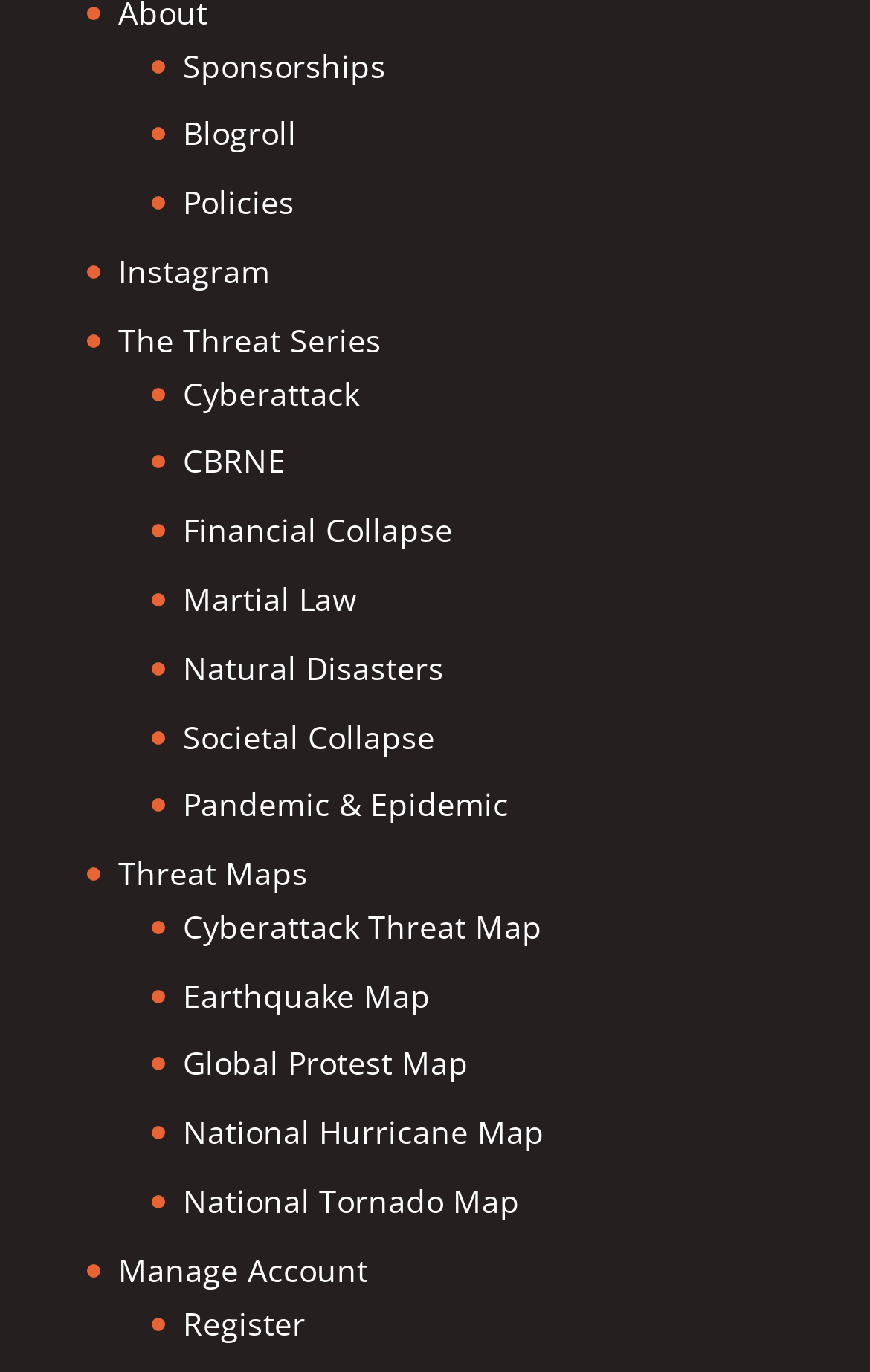Identify the bounding box coordinates of the region that needs to be clicked to carry out this instruction: "Visit the Instagram page". Provide these coordinates as four float numbers ranging from 0 to 1, i.e., [left, top, right, bottom].

[0.136, 0.182, 0.31, 0.213]